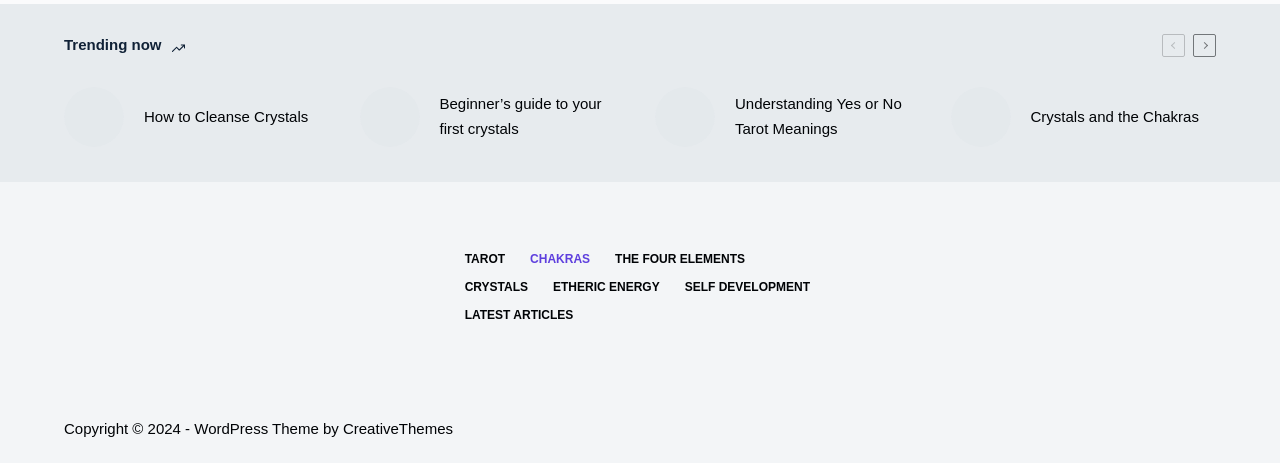Based on the image, give a detailed response to the question: What is the theme of the trending topics?

Based on the links and images on the webpage, it appears that the trending topics are related to spirituality, including crystals, tarot, and chakras.